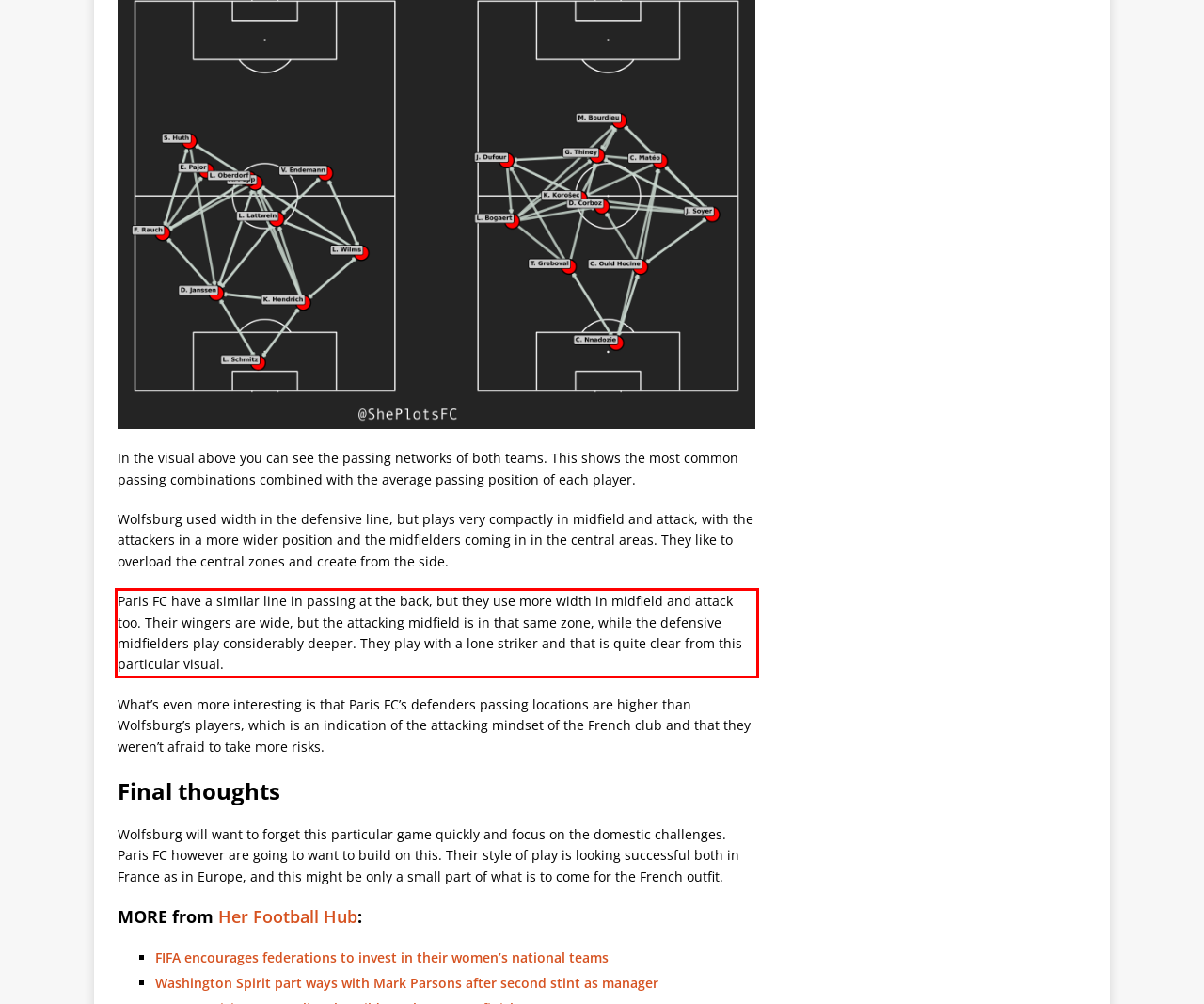You are provided with a webpage screenshot that includes a red rectangle bounding box. Extract the text content from within the bounding box using OCR.

Paris FC have a similar line in passing at the back, but they use more width in midfield and attack too. Their wingers are wide, but the attacking midfield is in that same zone, while the defensive midfielders play considerably deeper. They play with a lone striker and that is quite clear from this particular visual.